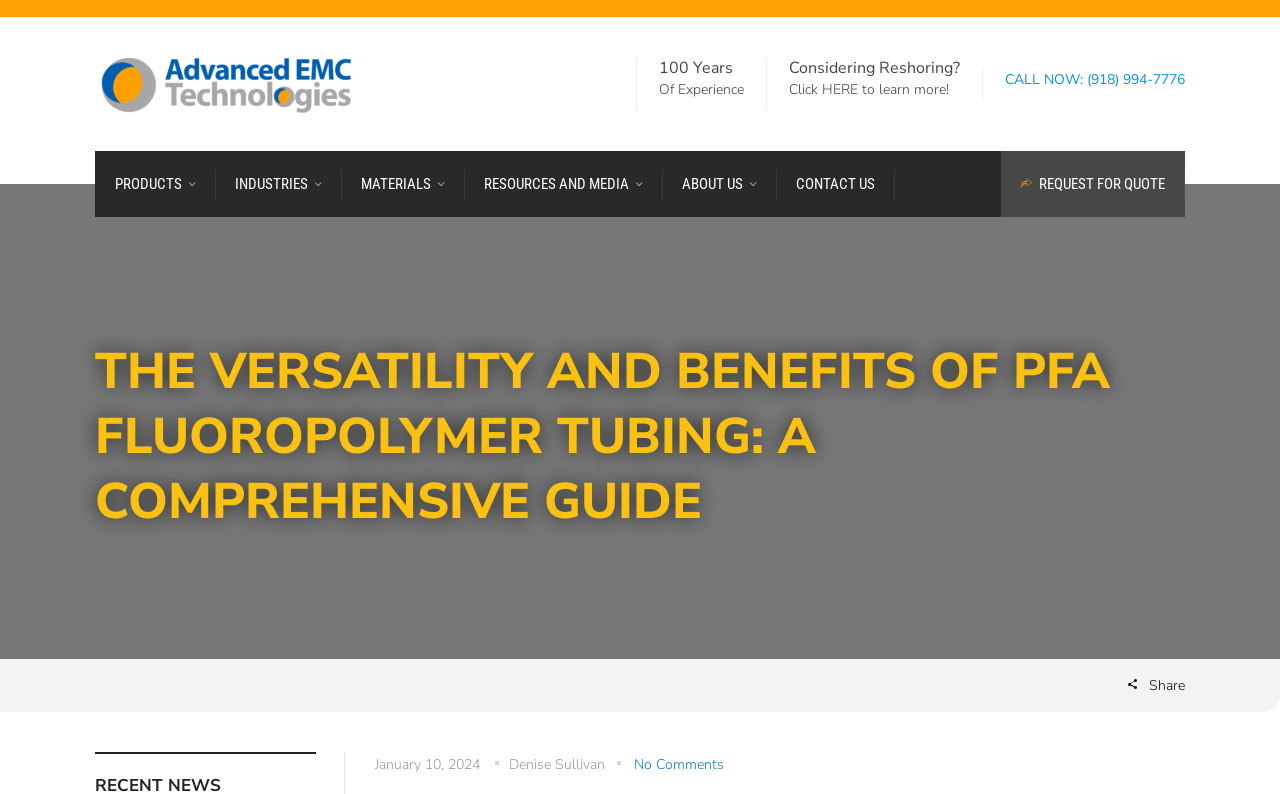Identify the bounding box coordinates of the part that should be clicked to carry out this instruction: "Visit the homepage of Advanced EMC Technologies".

[0.074, 0.092, 0.281, 0.12]